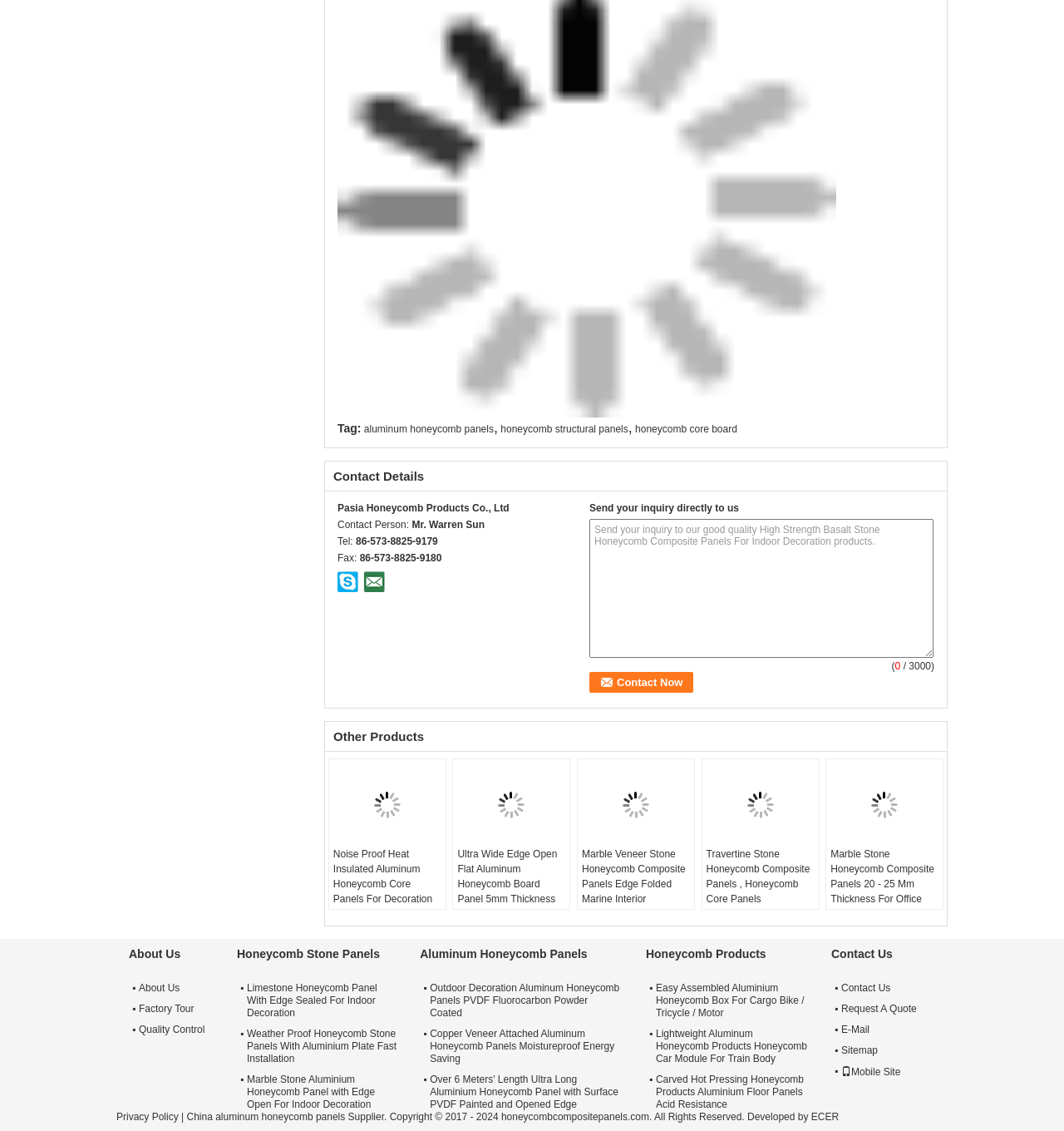What is the surface treatment of the Ultra Wide Edge Open Flat Aluminum Honeycomb Board Panel?
Give a thorough and detailed response to the question.

The surface treatment of the Ultra Wide Edge Open Flat Aluminum Honeycomb Board Panel can be found in the description list, where it is written as 'Surface Treated: as requirement'.